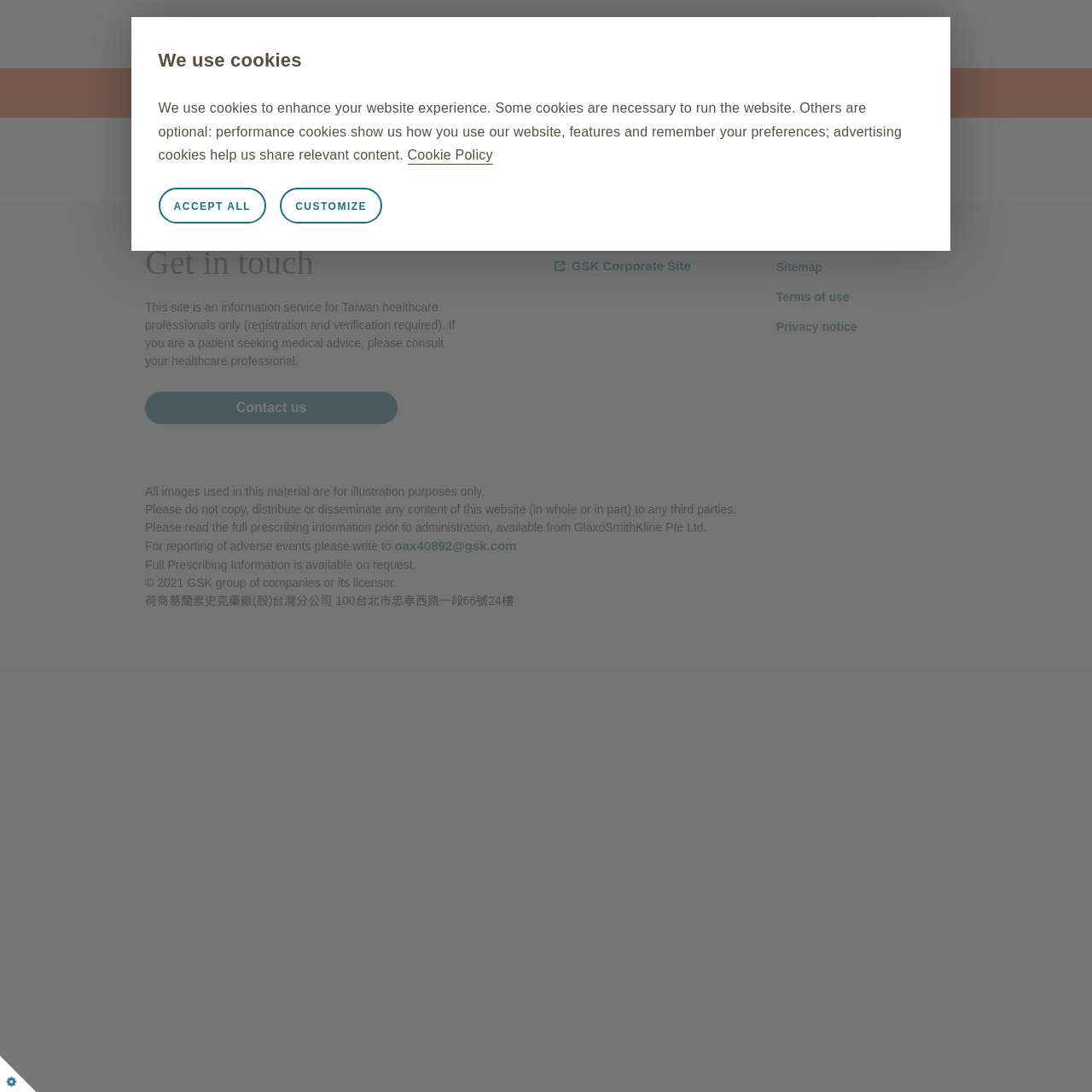Show the bounding box coordinates of the region that should be clicked to follow the instruction: "Click GSK Logo."

[0.133, 0.034, 0.211, 0.046]